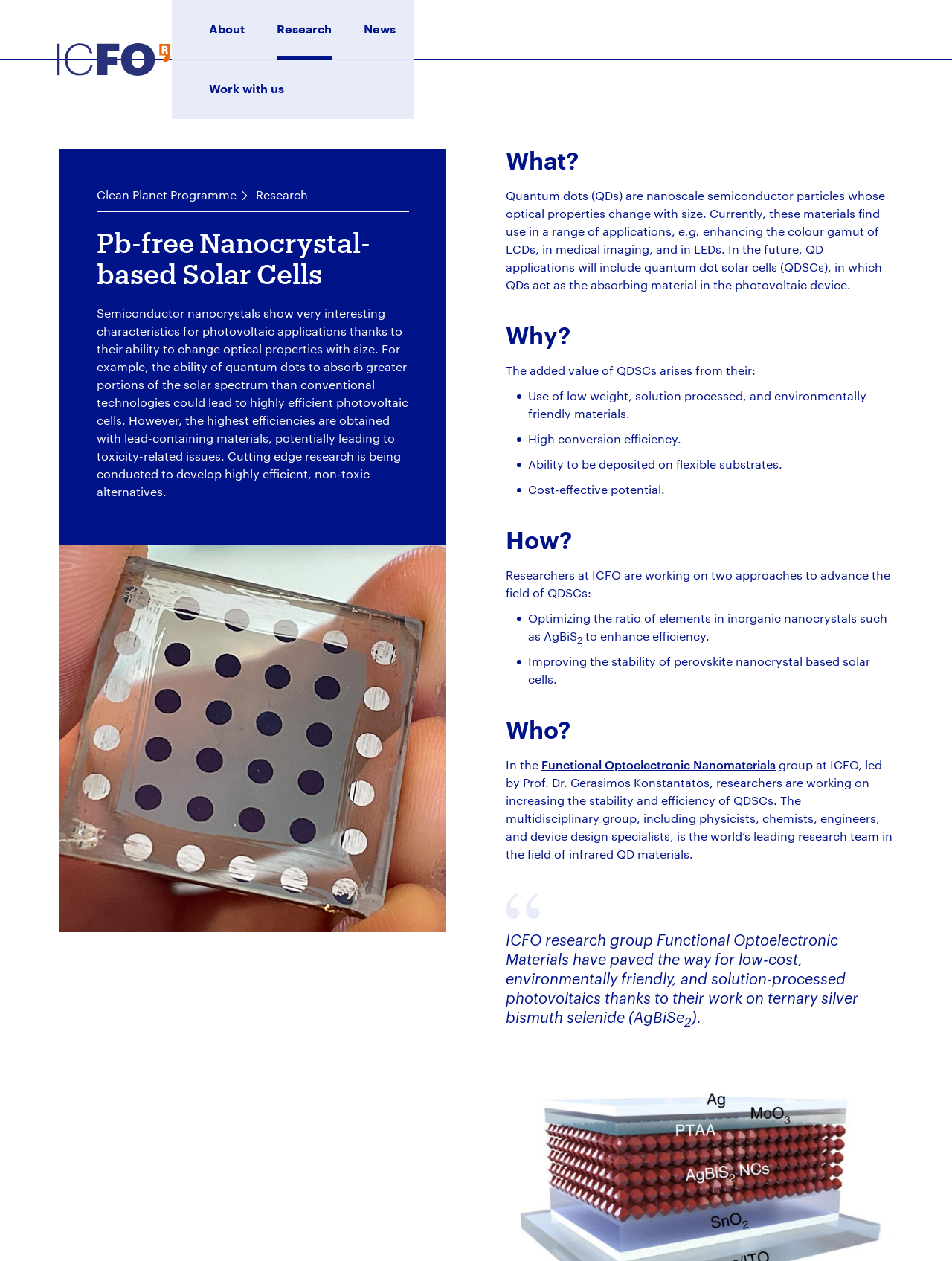Refer to the screenshot and give an in-depth answer to this question: What is the goal of the research group at ICFO?

The research group at ICFO, led by Prof. Dr. Gerasimos Konstantatos, is working on increasing the stability and efficiency of Quantum Dot Solar Cells, which is mentioned in the 'Who?' section.